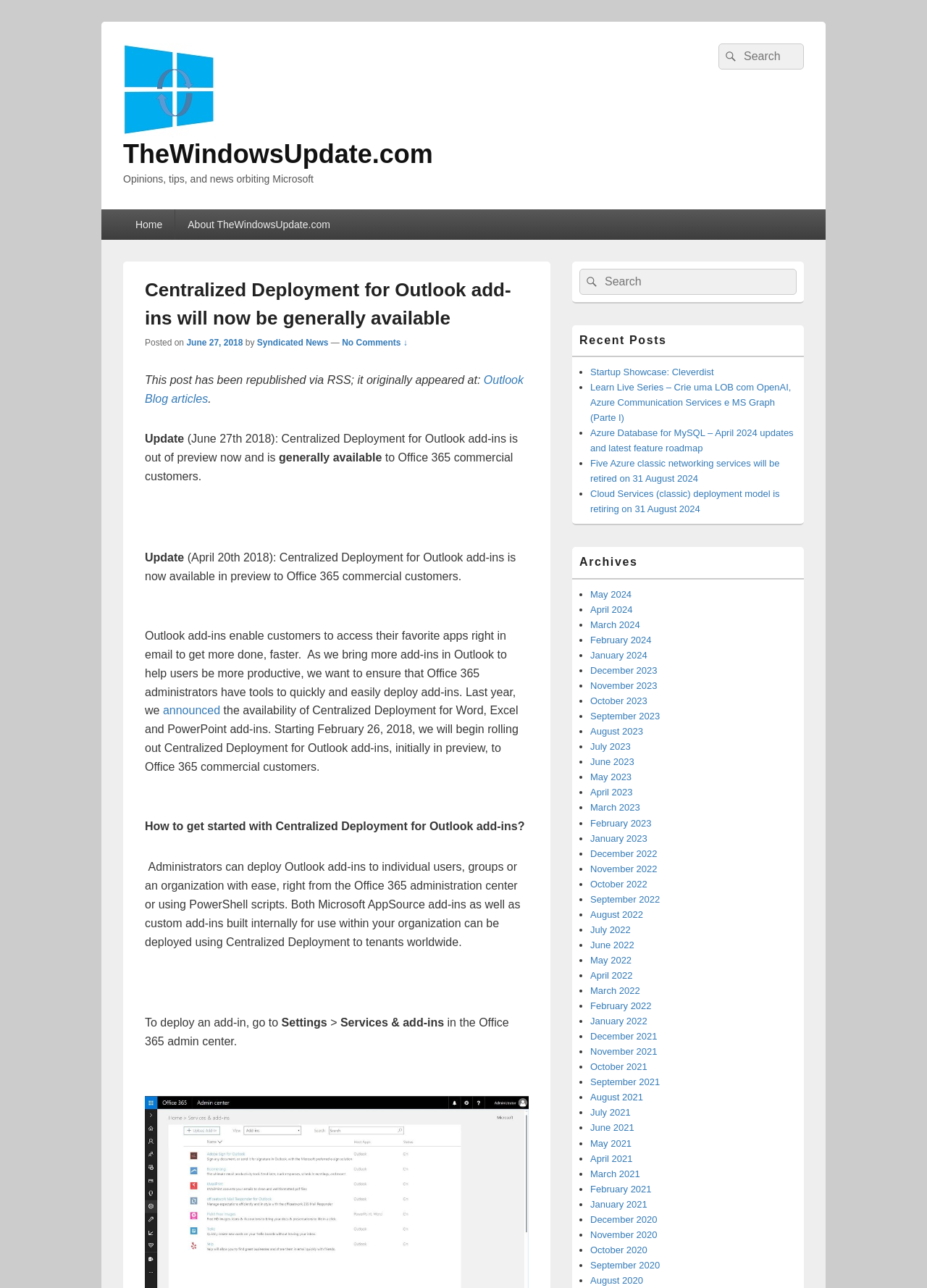Pinpoint the bounding box coordinates of the clickable element to carry out the following instruction: "Read the post about Centralized Deployment for Outlook add-ins."

[0.156, 0.208, 0.57, 0.261]